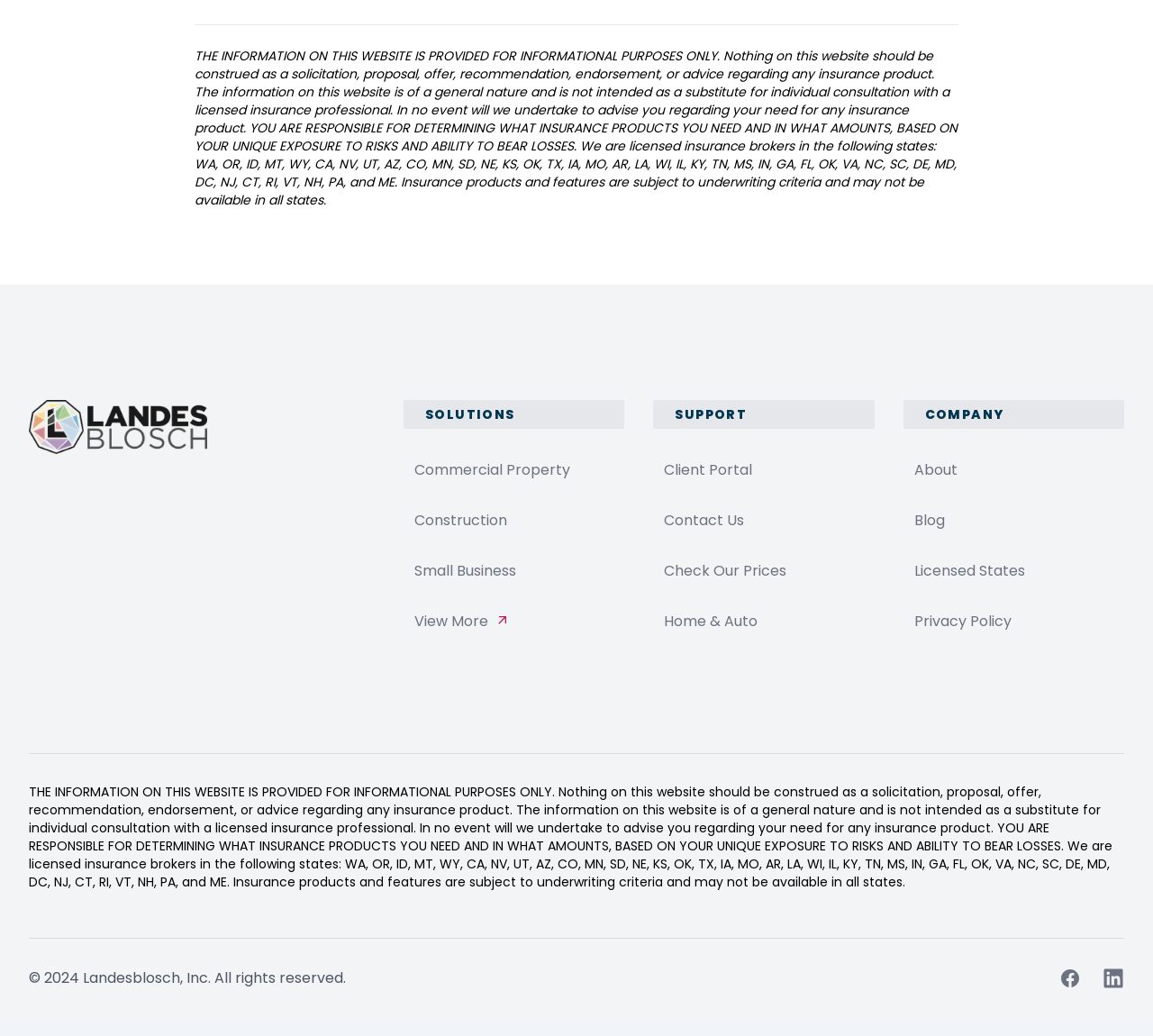How many social media links are provided?
Using the image as a reference, answer the question in detail.

There are two social media links provided at the bottom of the webpage, one for Facebook and one for LinkedIn.